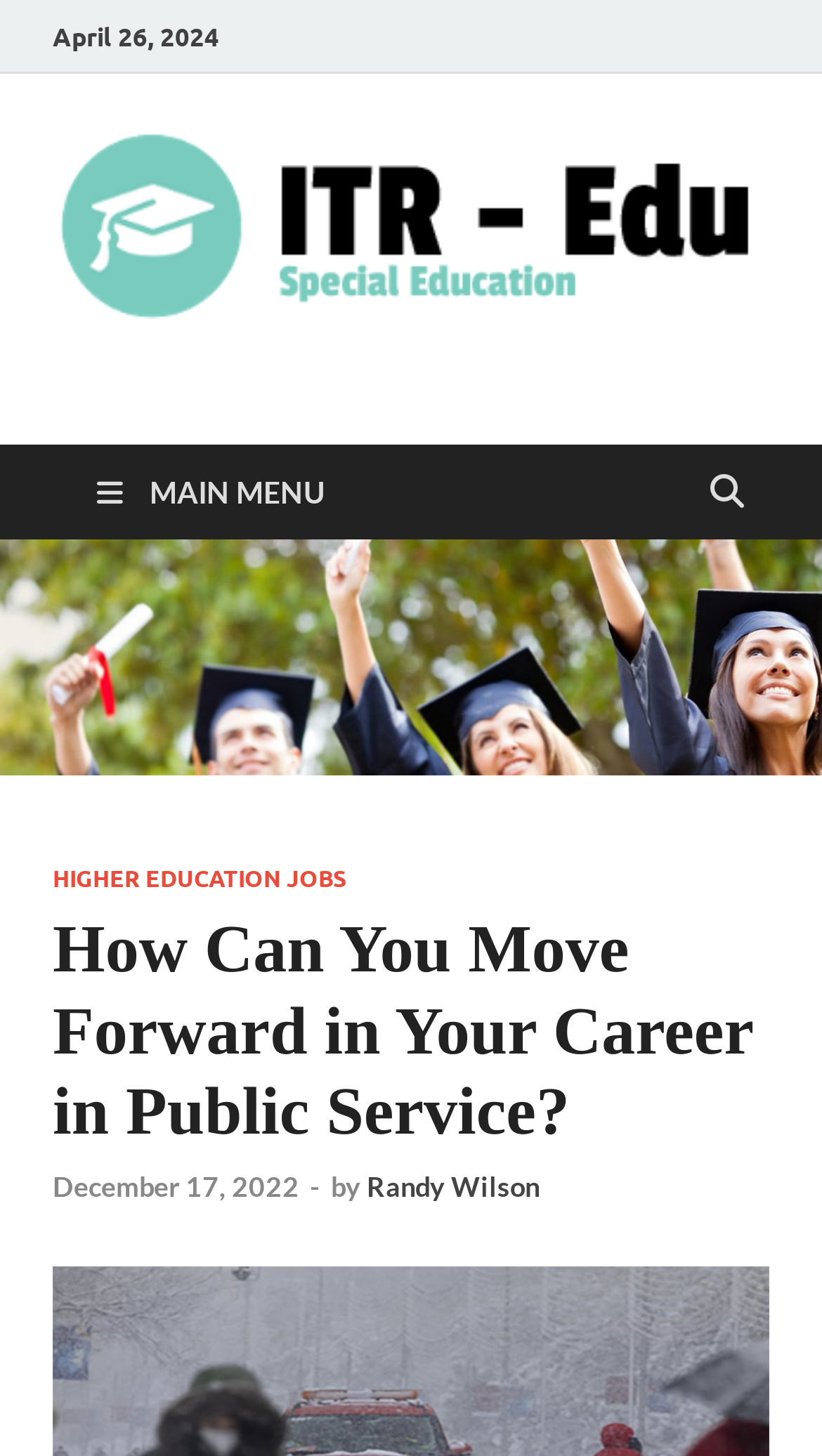Find and extract the text of the primary heading on the webpage.

How Can You Move Forward in Your Career in Public Service?